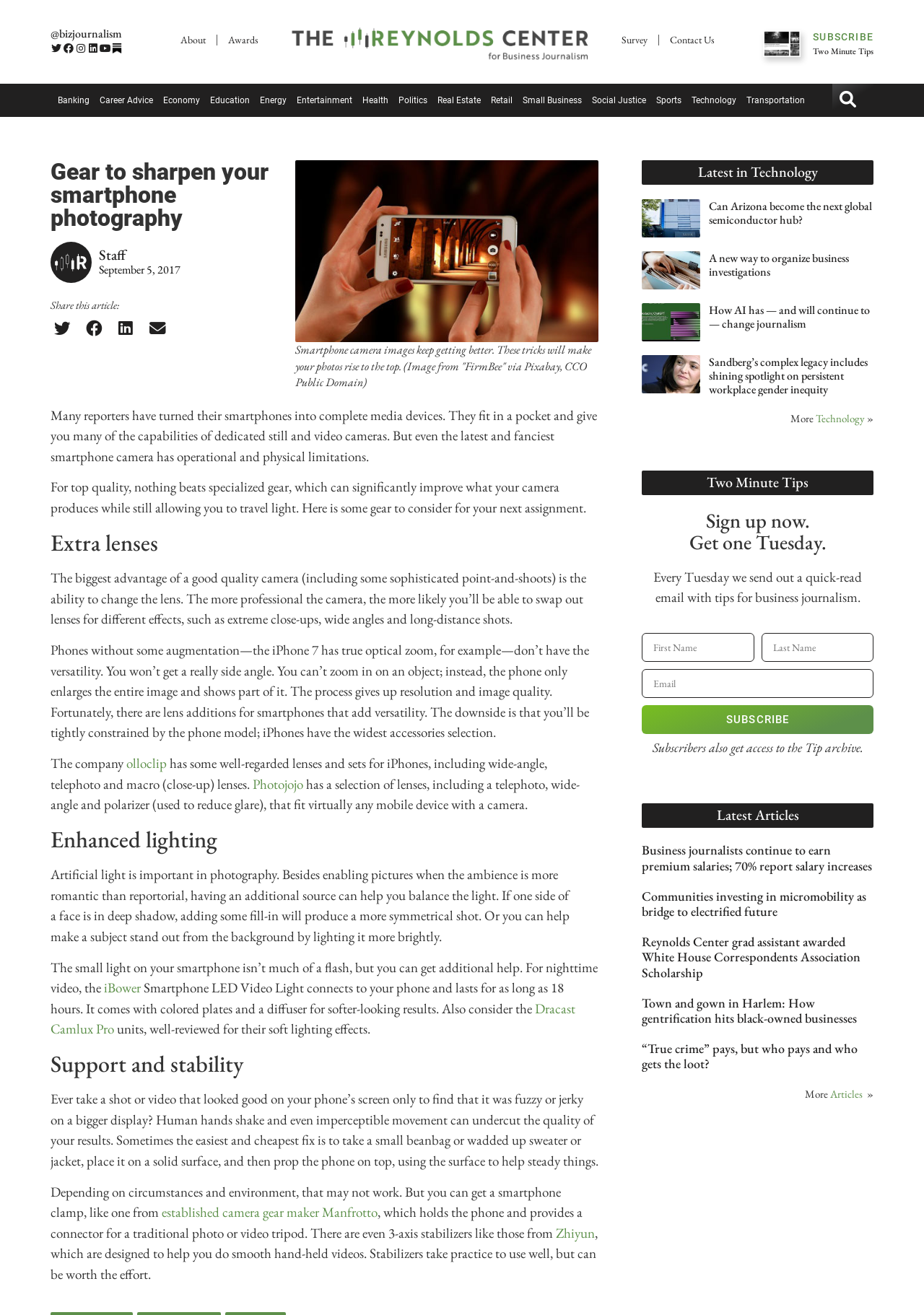What is the primary heading on this webpage?

Gear to sharpen your smartphone photography